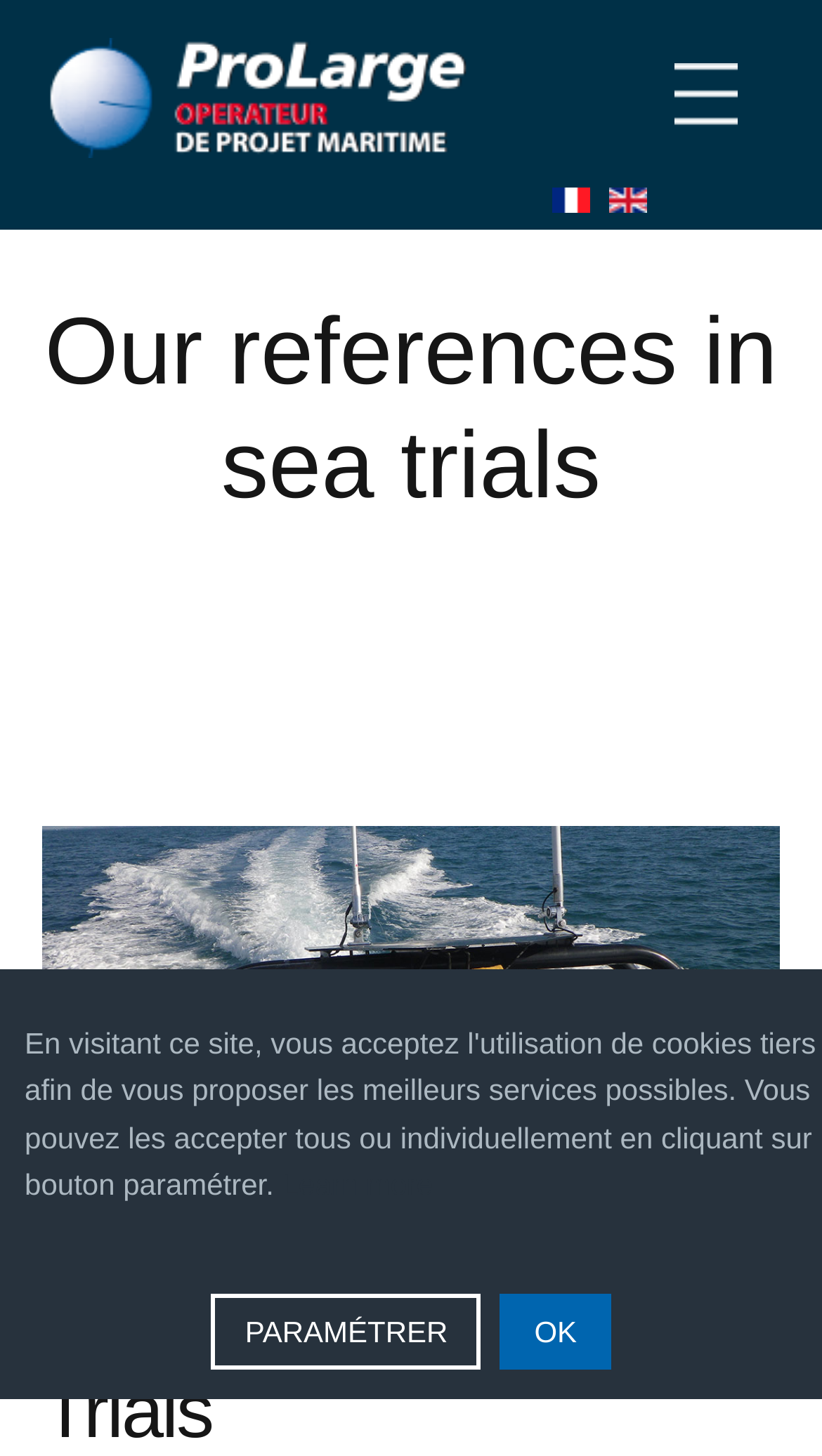Identify the bounding box for the element characterized by the following description: "alt="English (UK)" title="English (UK)"".

[0.741, 0.122, 0.787, 0.151]